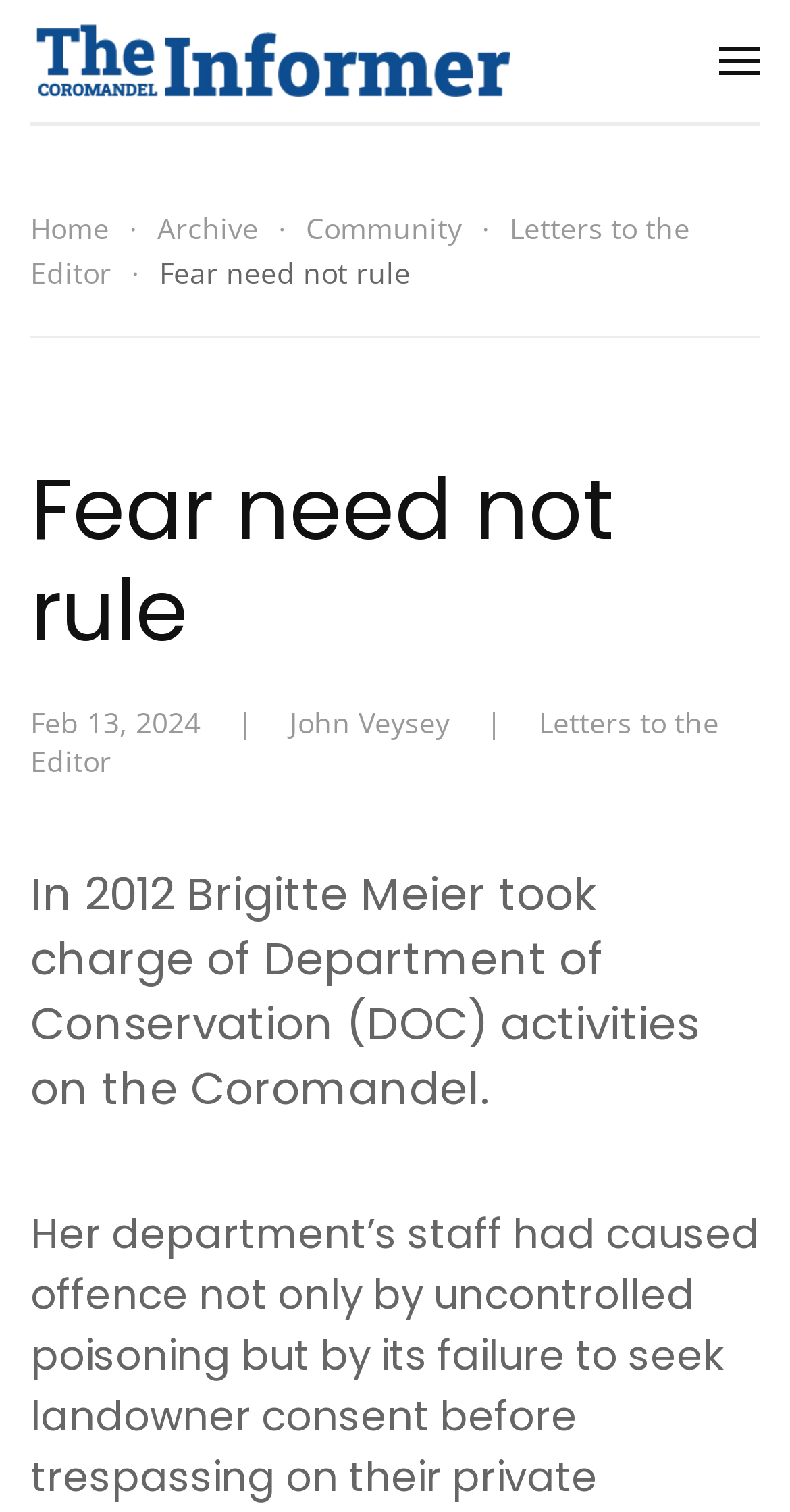Determine the bounding box coordinates for the area that should be clicked to carry out the following instruction: "Go back to home".

[0.038, 0.0, 0.654, 0.08]